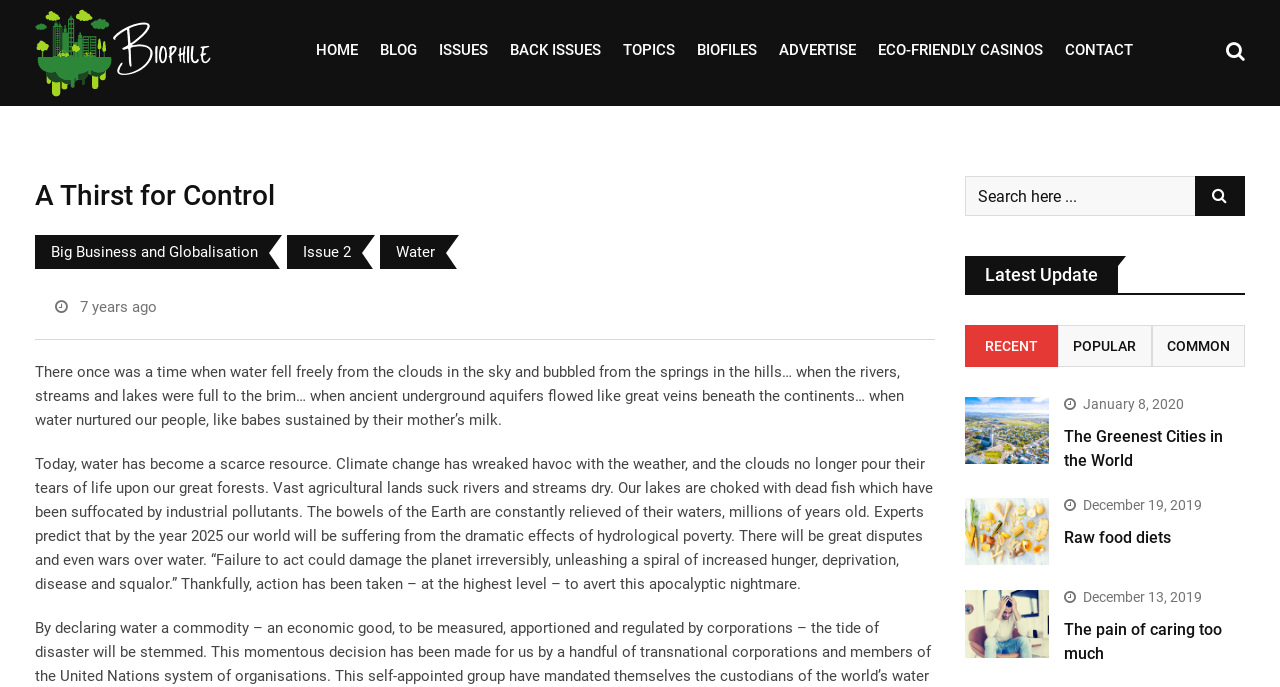Please respond in a single word or phrase: 
What is the category of the article 'The Greenest Cities in the World'?

Recent